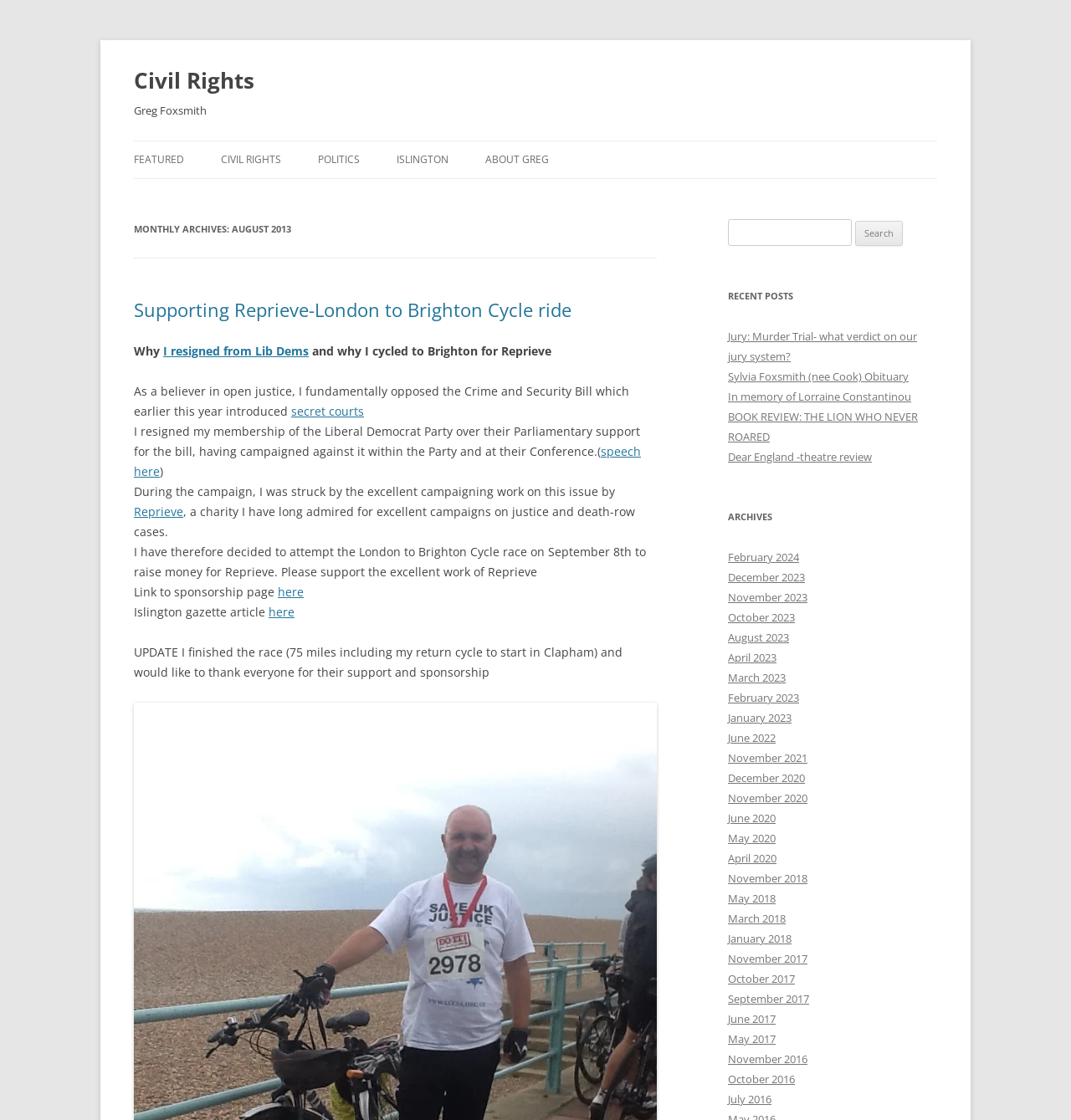Find the bounding box coordinates of the element you need to click on to perform this action: 'Search for something'. The coordinates should be represented by four float values between 0 and 1, in the format [left, top, right, bottom].

[0.68, 0.196, 0.795, 0.22]